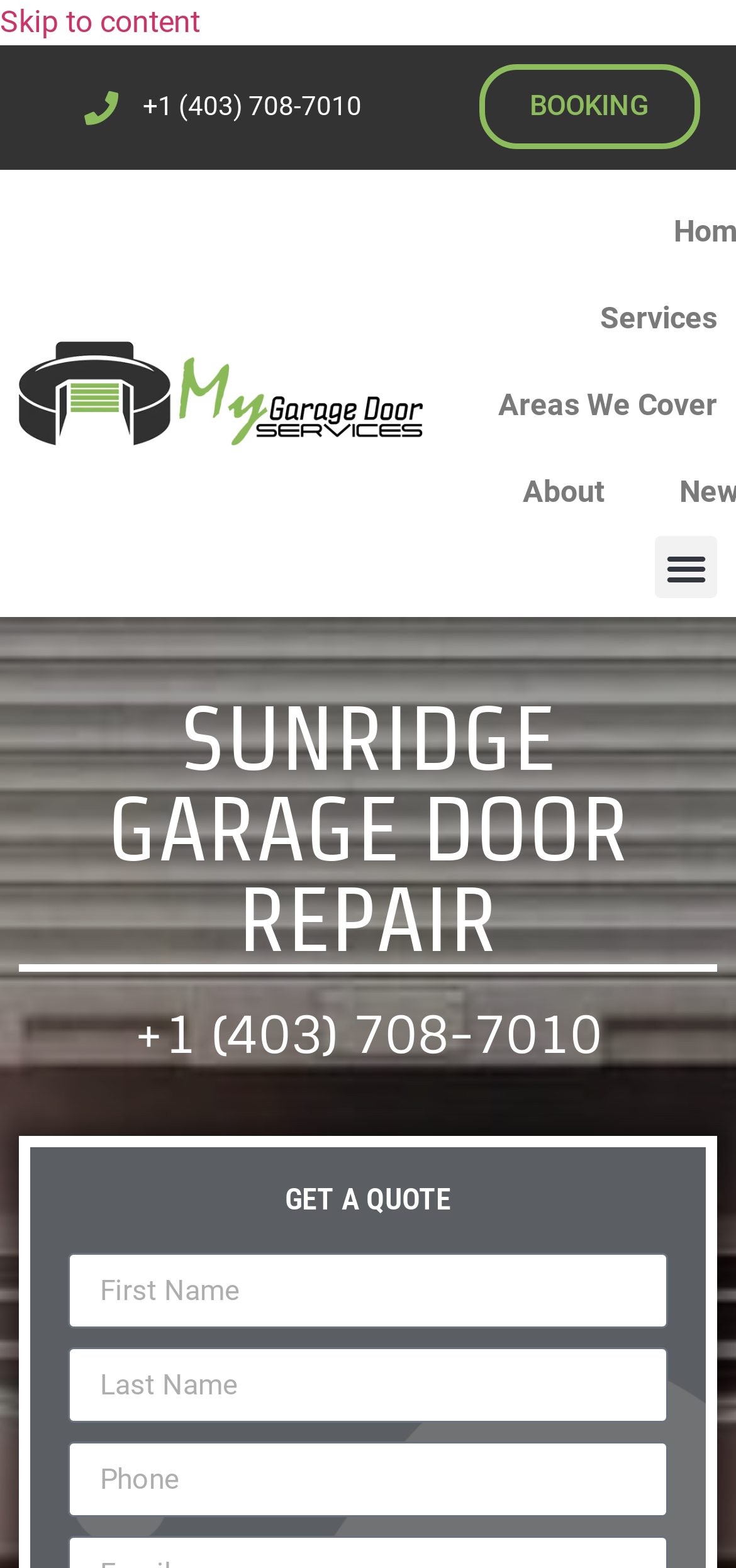What is the phone number for garage door repair?
Relying on the image, give a concise answer in one word or a brief phrase.

+1 (403) 708-7010